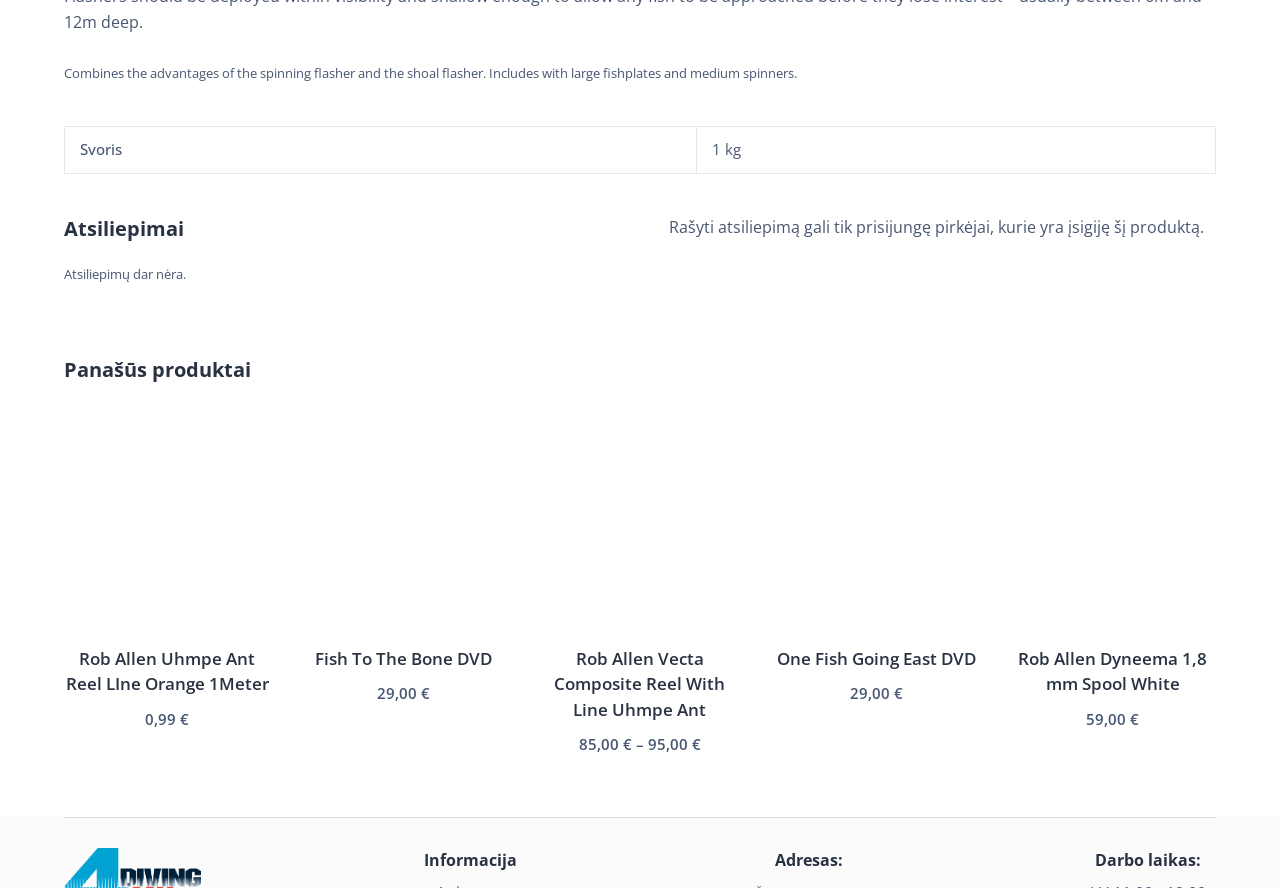Given the webpage screenshot, identify the bounding box of the UI element that matches this description: "exalting".

None